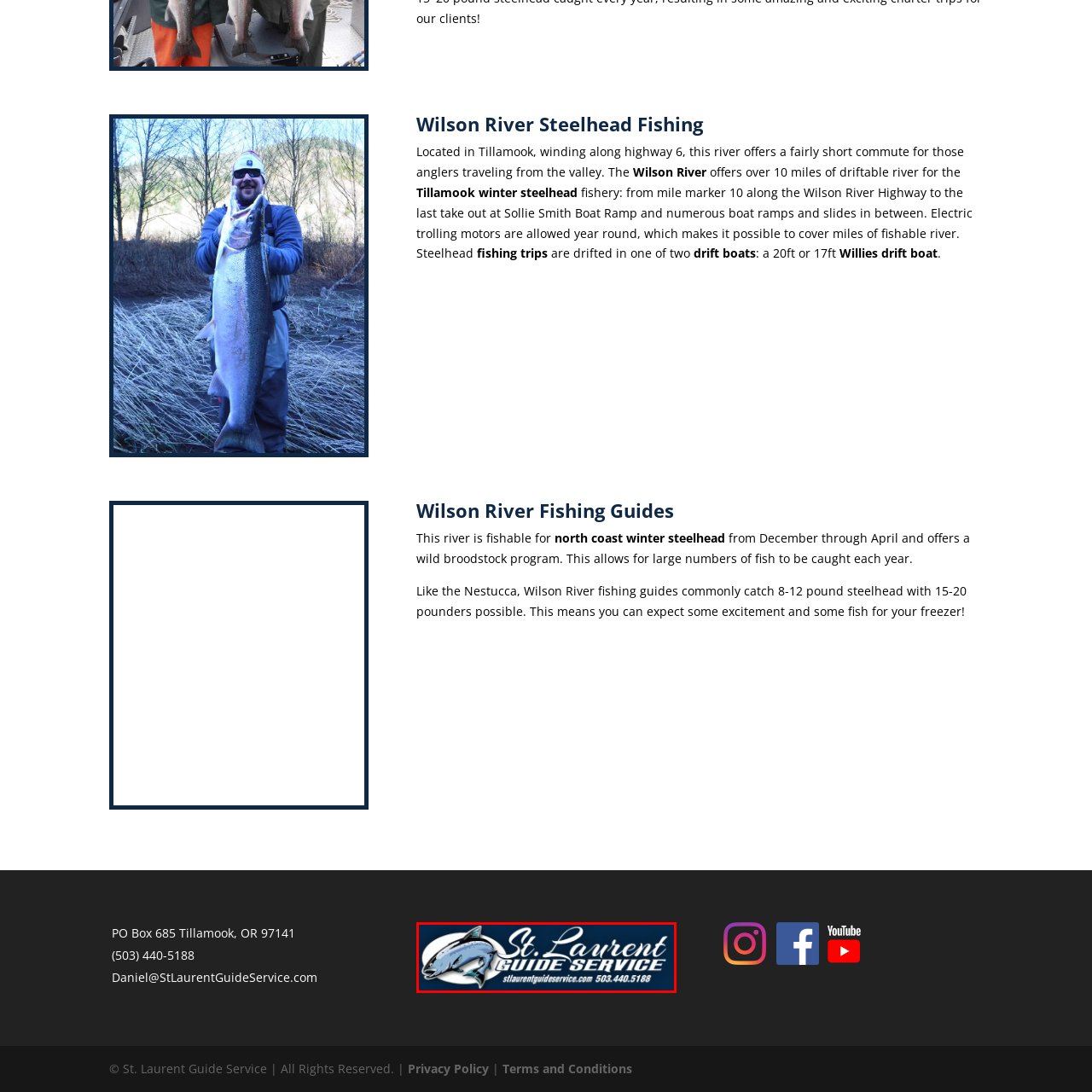Carefully describe the image located within the red boundary.

The image features the logo of St. Laurent Guide Service, showcasing a prominent illustration of a steelhead trout alongside the service's name in an elegant, flowing font. The logo is set against a dark blue background, which enhances the visibility of the elements. Below the name, the contact information and website URL are presented clearly, allowing potential clients to easily reach out for fishing guide services. This logo represents the guiding service specialized in winter steelhead fishing along the Oregon coast, emphasizing their expertise and connection to the beautiful local waterways.